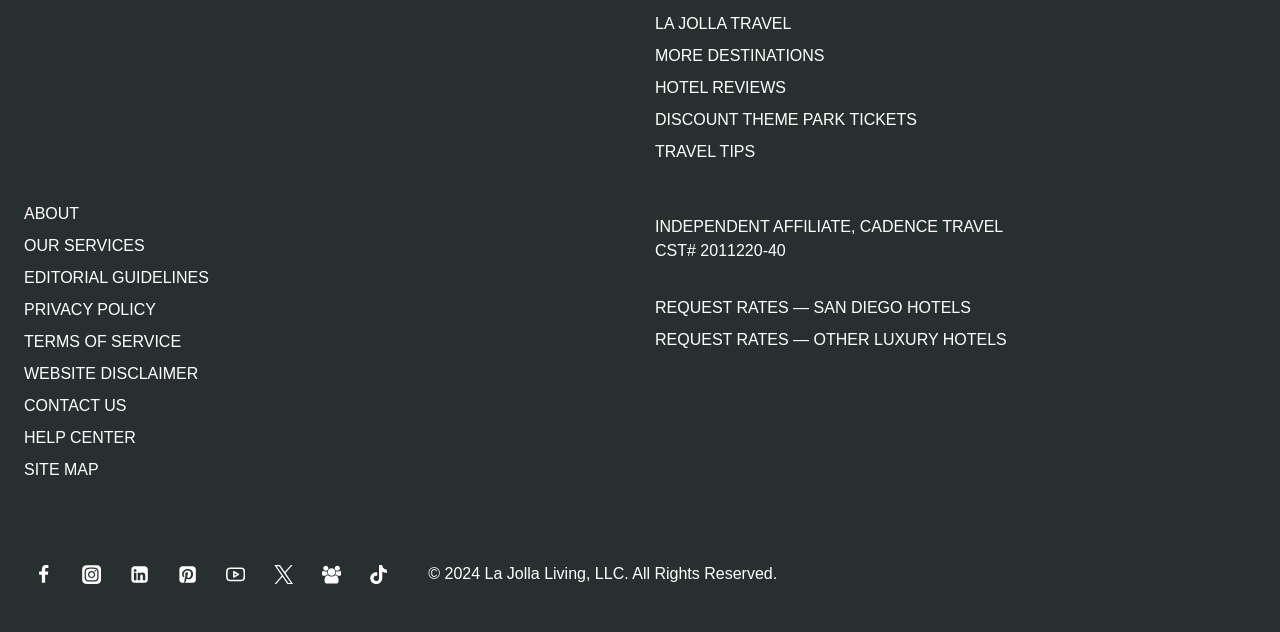Please answer the following question using a single word or phrase: 
What is the type of hotels mentioned on the page?

Luxury hotels